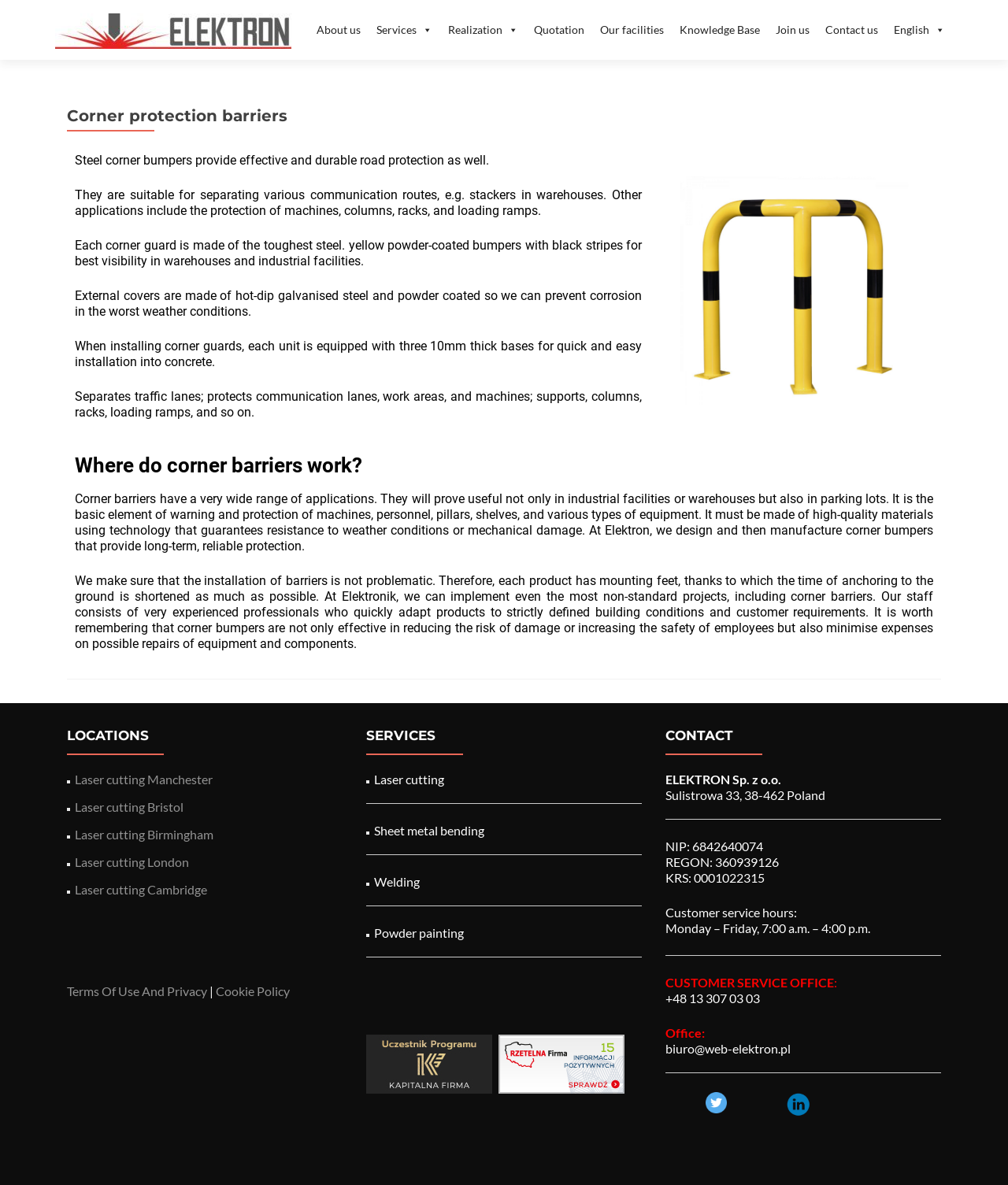Identify the bounding box coordinates of the part that should be clicked to carry out this instruction: "Read the 'Where do corner barriers work?' heading".

[0.074, 0.384, 0.926, 0.401]